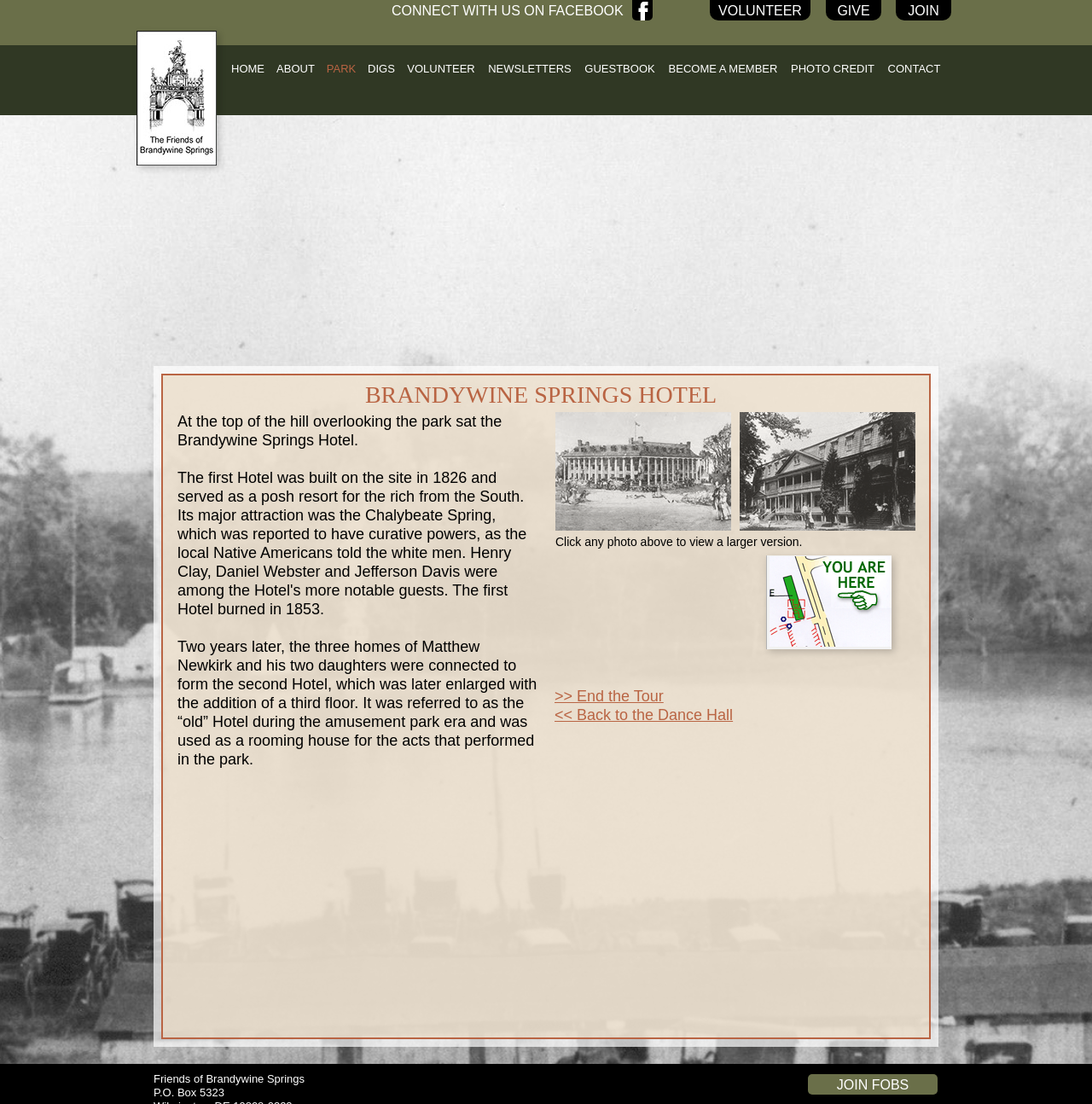Locate the bounding box coordinates of the element I should click to achieve the following instruction: "Give".

[0.756, 0.0, 0.807, 0.019]